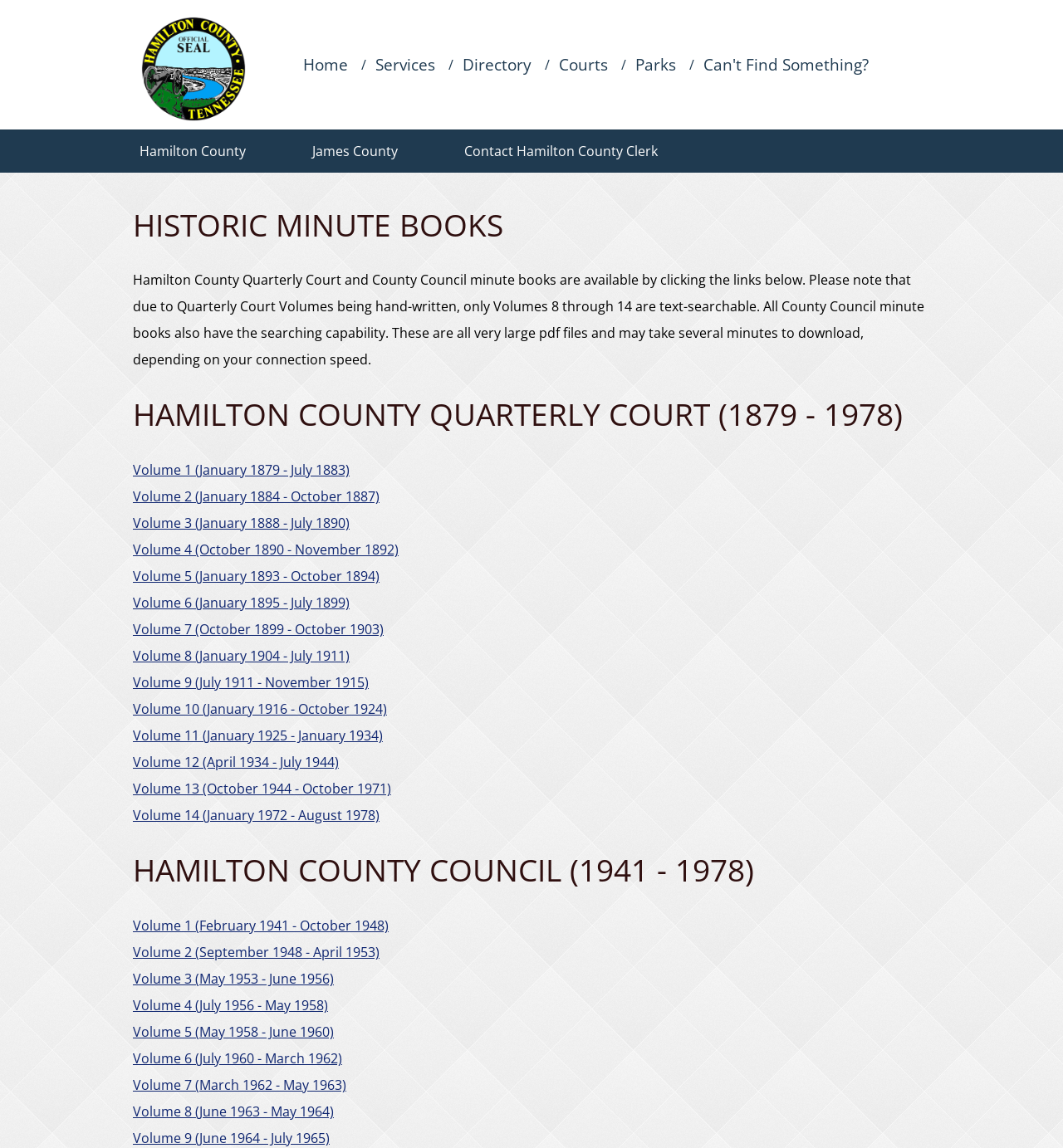Extract the bounding box coordinates for the described element: "Instagram". The coordinates should be represented as four float numbers between 0 and 1: [left, top, right, bottom].

None